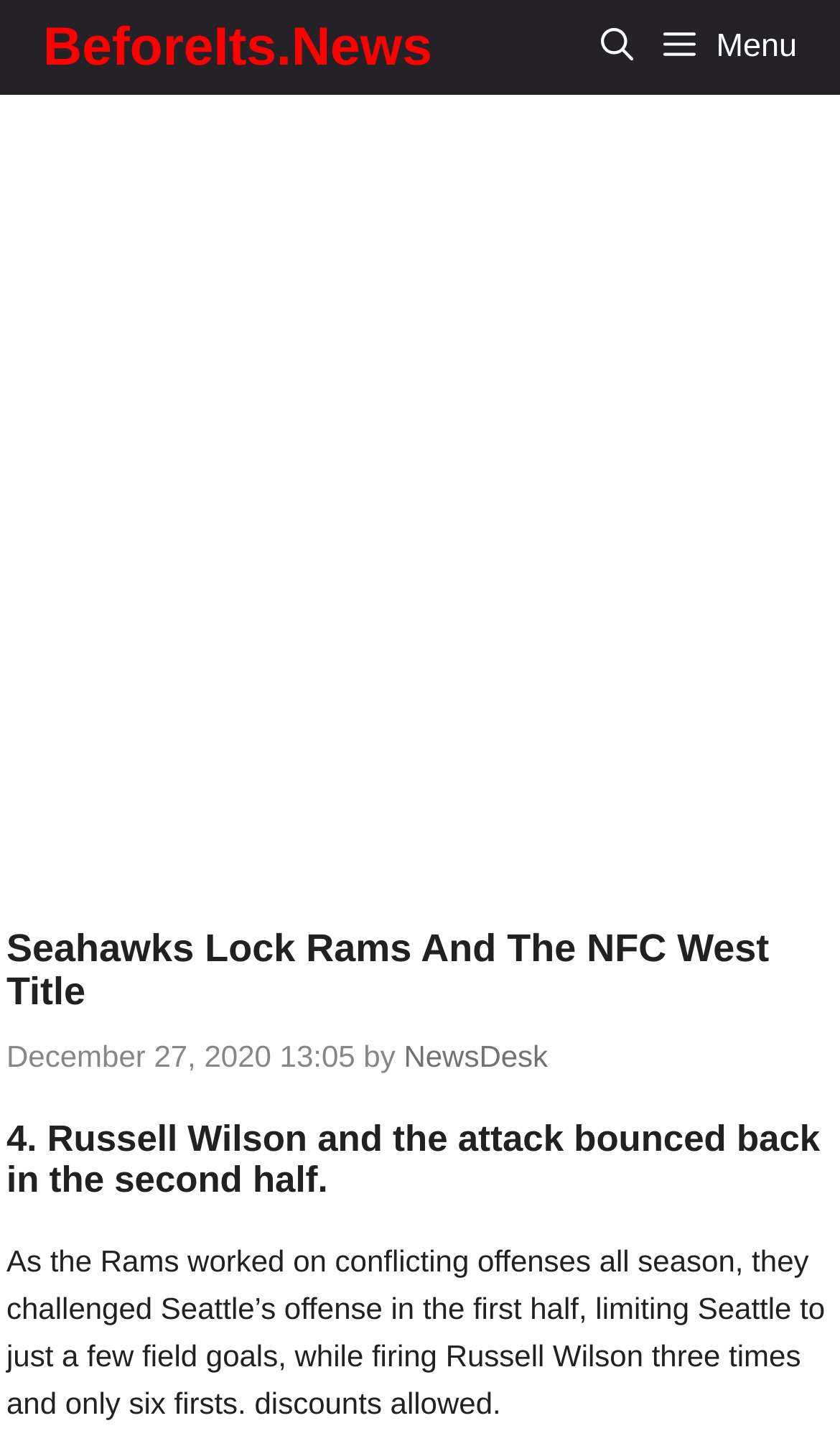Answer this question in one word or a short phrase: What is the date of the article?

December 27, 2020